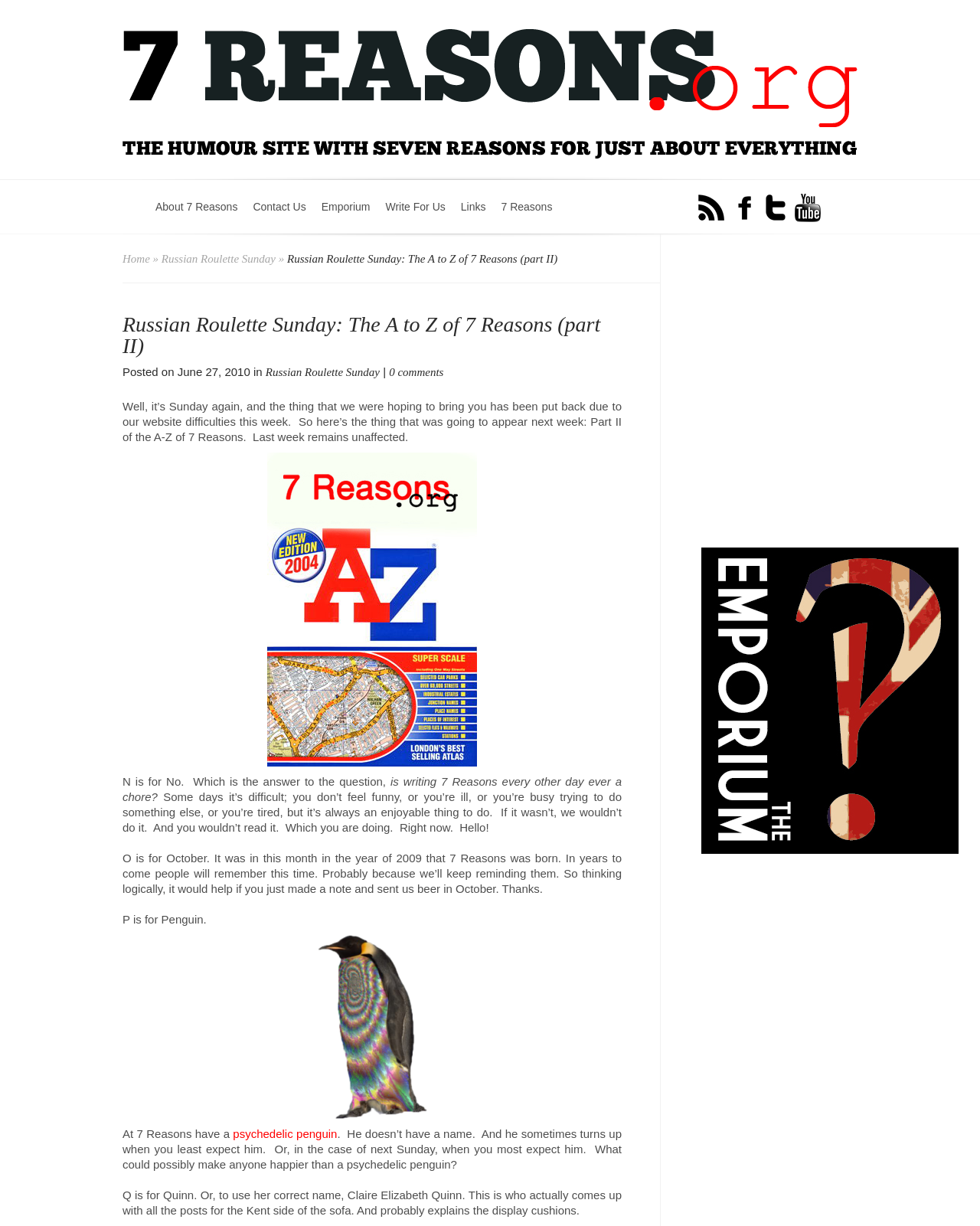Please extract and provide the main headline of the webpage.

Russian Roulette Sunday: The A to Z of 7 Reasons (part II)